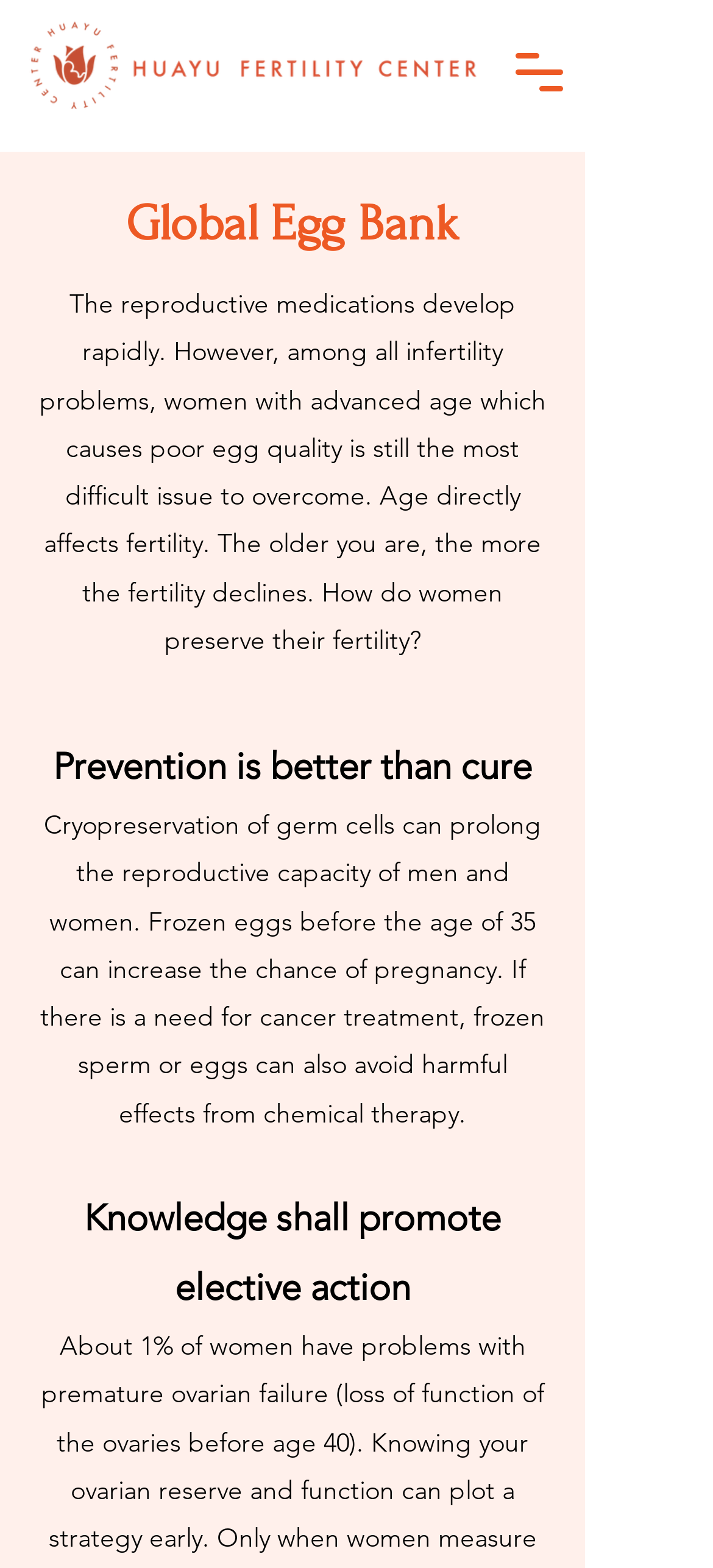Please provide a one-word or phrase answer to the question: 
What is the recommended age for freezing eggs?

Before 35